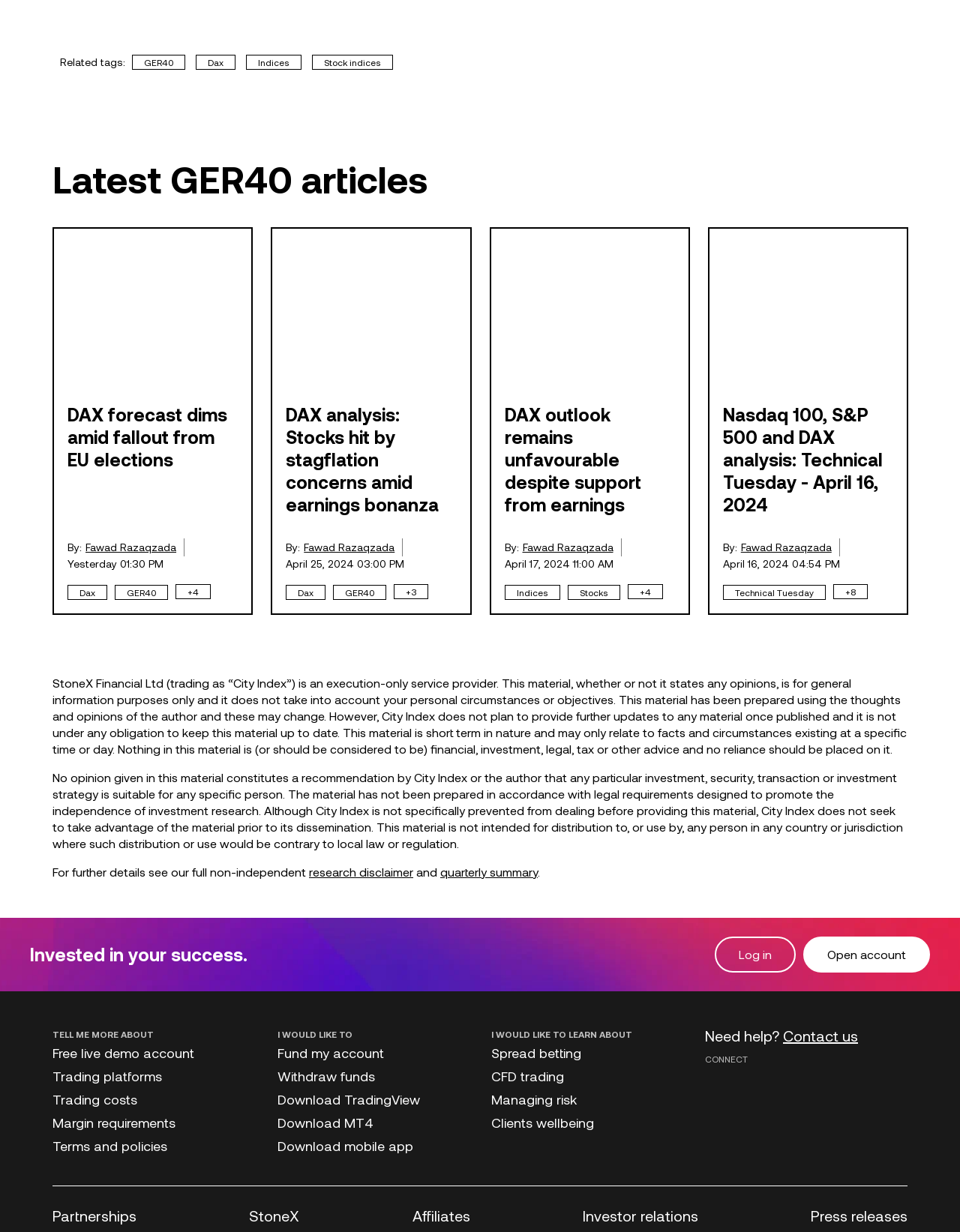Determine the bounding box for the UI element described here: "Terms and policies".

[0.055, 0.923, 0.174, 0.937]